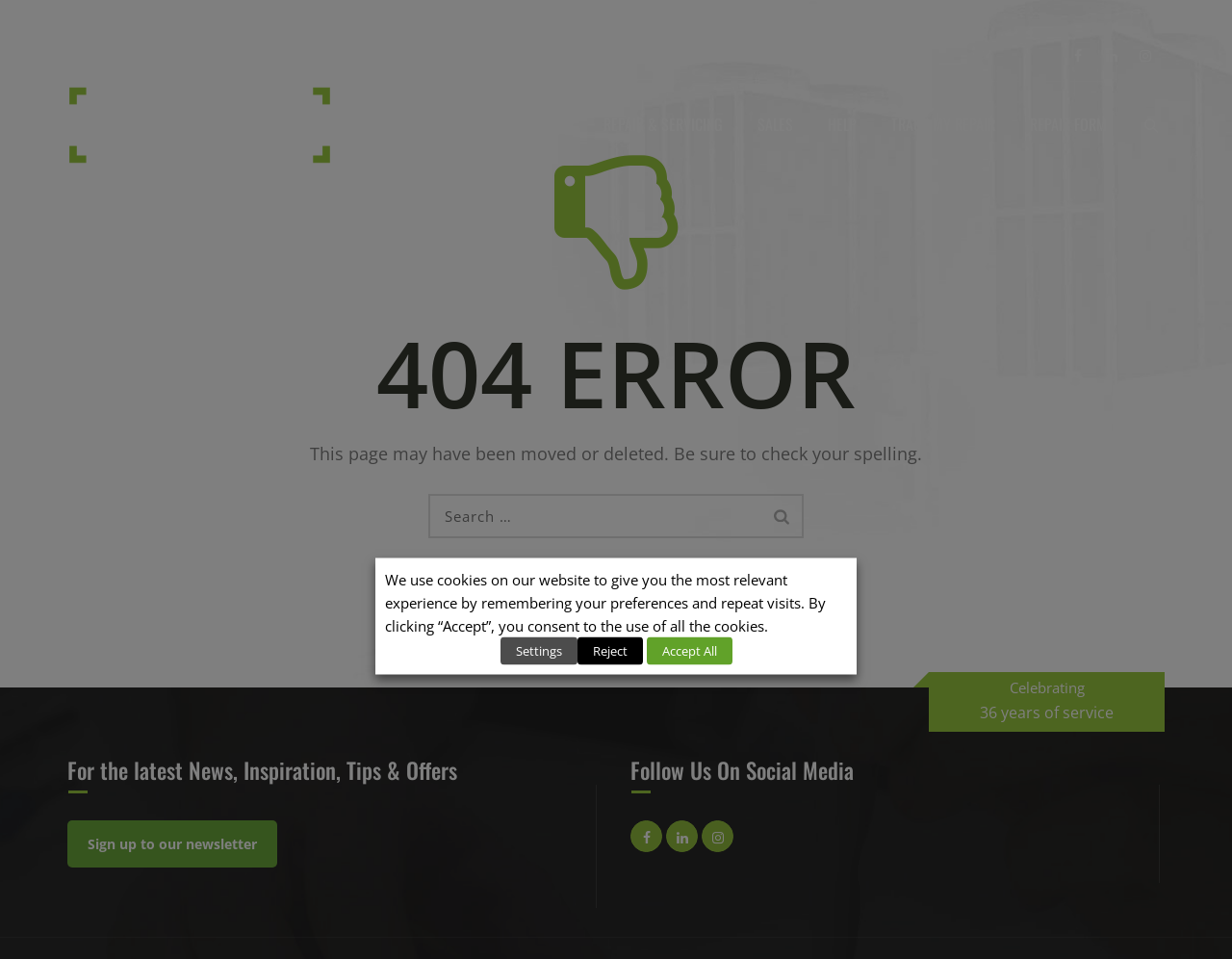Please determine the bounding box coordinates of the element's region to click for the following instruction: "Click the REPAIR & SERVICING link".

[0.456, 0.08, 0.581, 0.18]